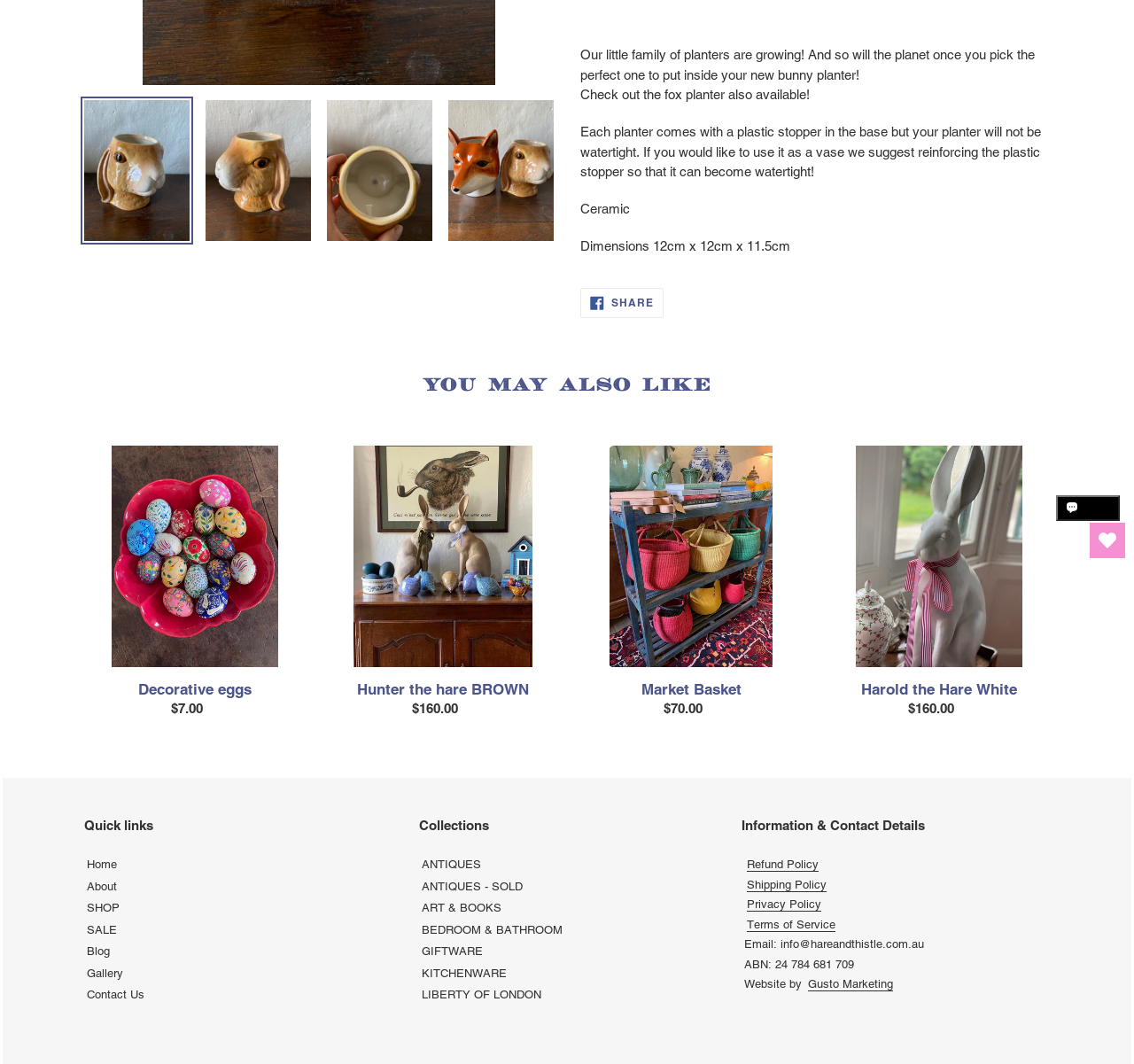Given the description "Gallery", provide the bounding box coordinates of the corresponding UI element.

[0.077, 0.908, 0.109, 0.921]